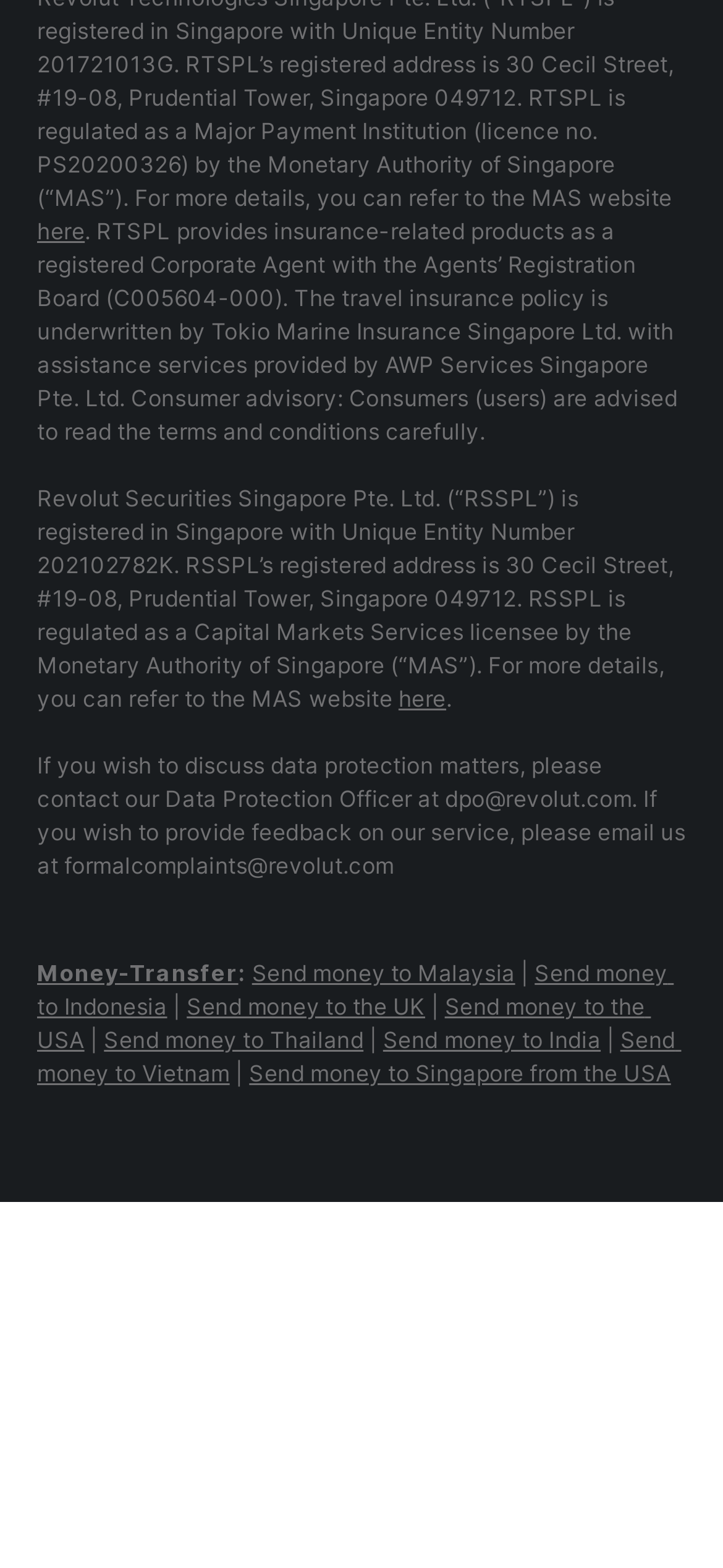Determine the bounding box coordinates for the area you should click to complete the following instruction: "Click on 'Send money to Malaysia'".

[0.348, 0.611, 0.712, 0.629]